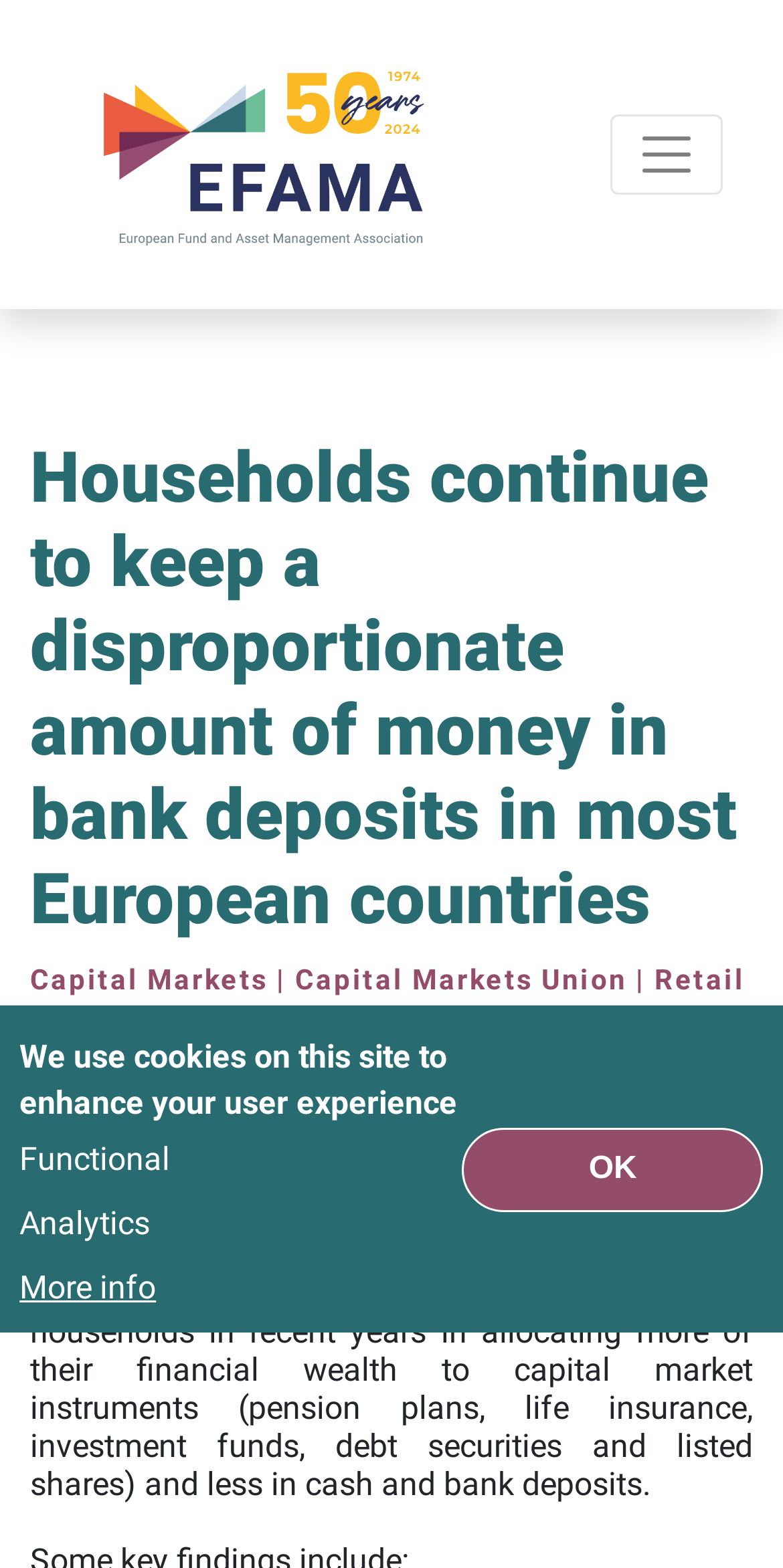Determine the bounding box of the UI component based on this description: "parent_node: EFAMA aria-label="Toggle navigation"". The bounding box coordinates should be four float values between 0 and 1, i.e., [left, top, right, bottom].

[0.779, 0.073, 0.923, 0.124]